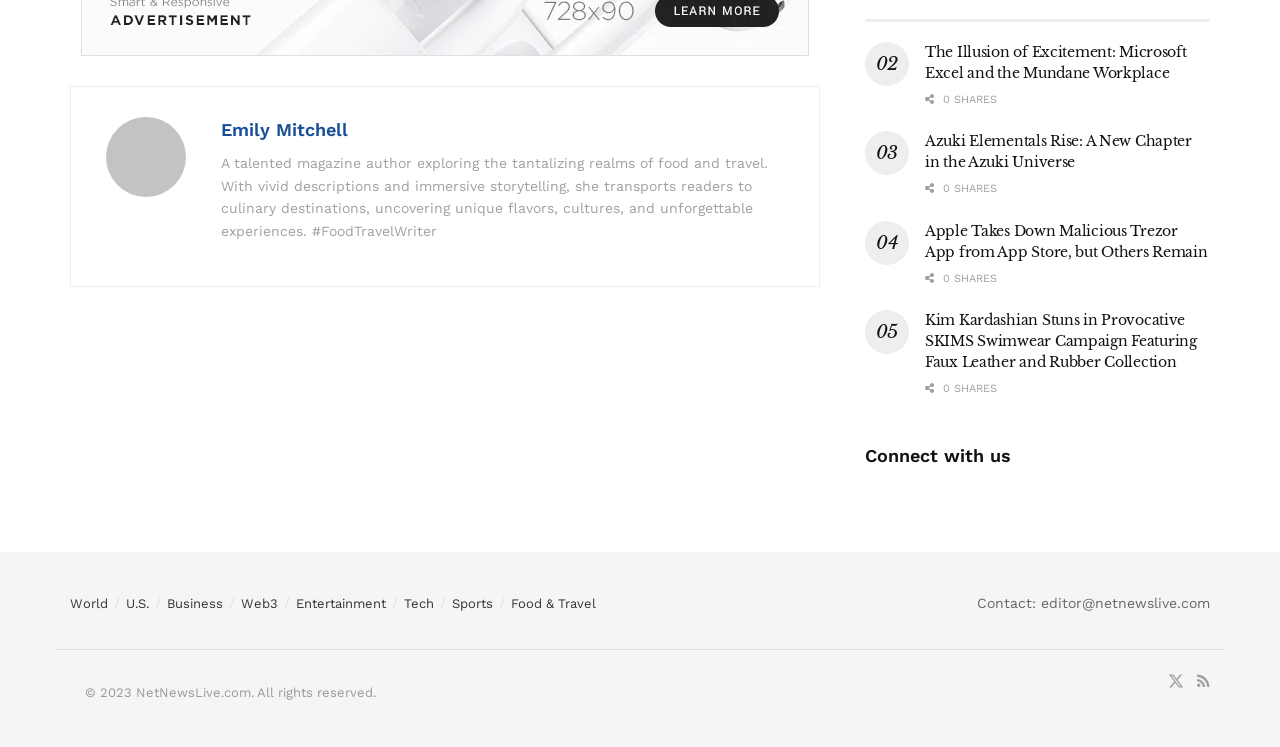Specify the bounding box coordinates of the area to click in order to execute this command: 'Connect with us'. The coordinates should consist of four float numbers ranging from 0 to 1, and should be formatted as [left, top, right, bottom].

[0.676, 0.595, 0.79, 0.623]